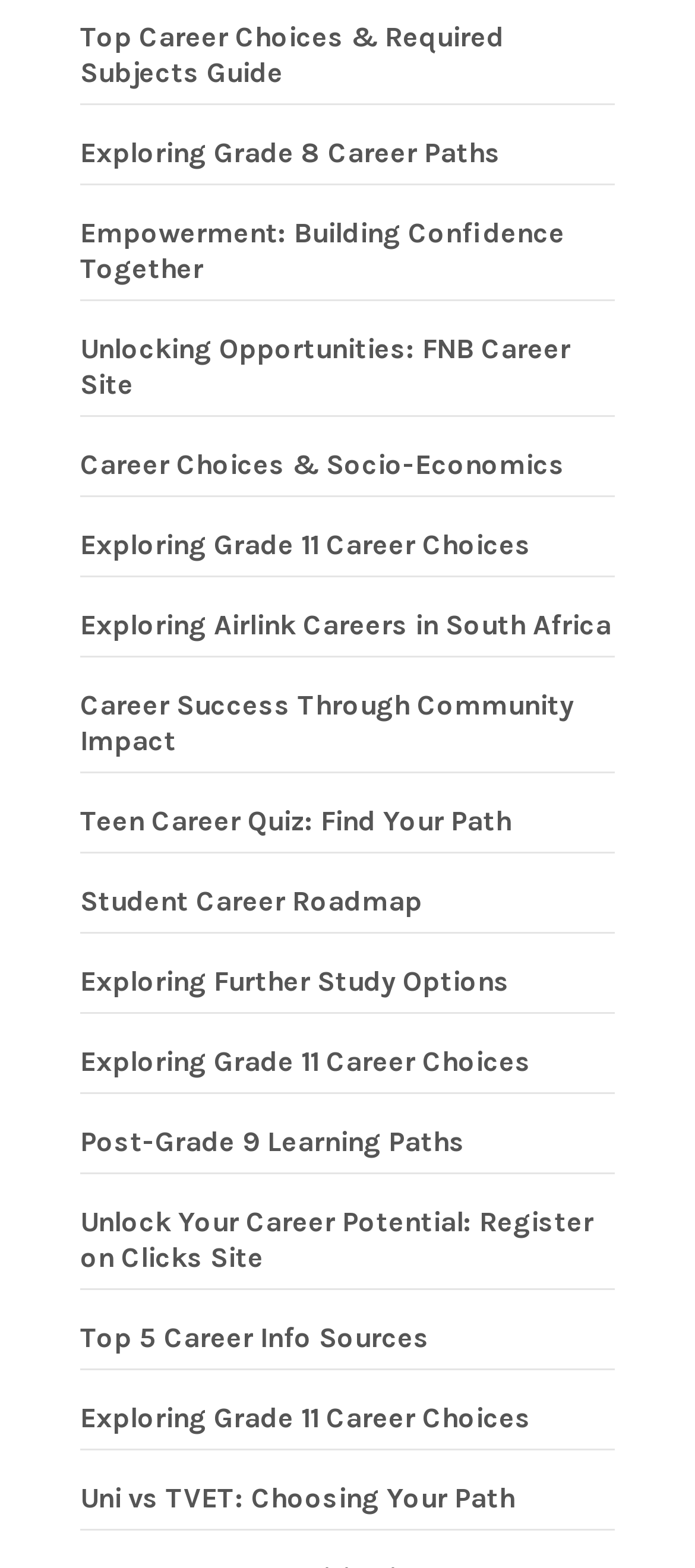Identify the bounding box coordinates of the specific part of the webpage to click to complete this instruction: "Unlock career opportunities on FNB Career Site".

[0.115, 0.212, 0.821, 0.256]